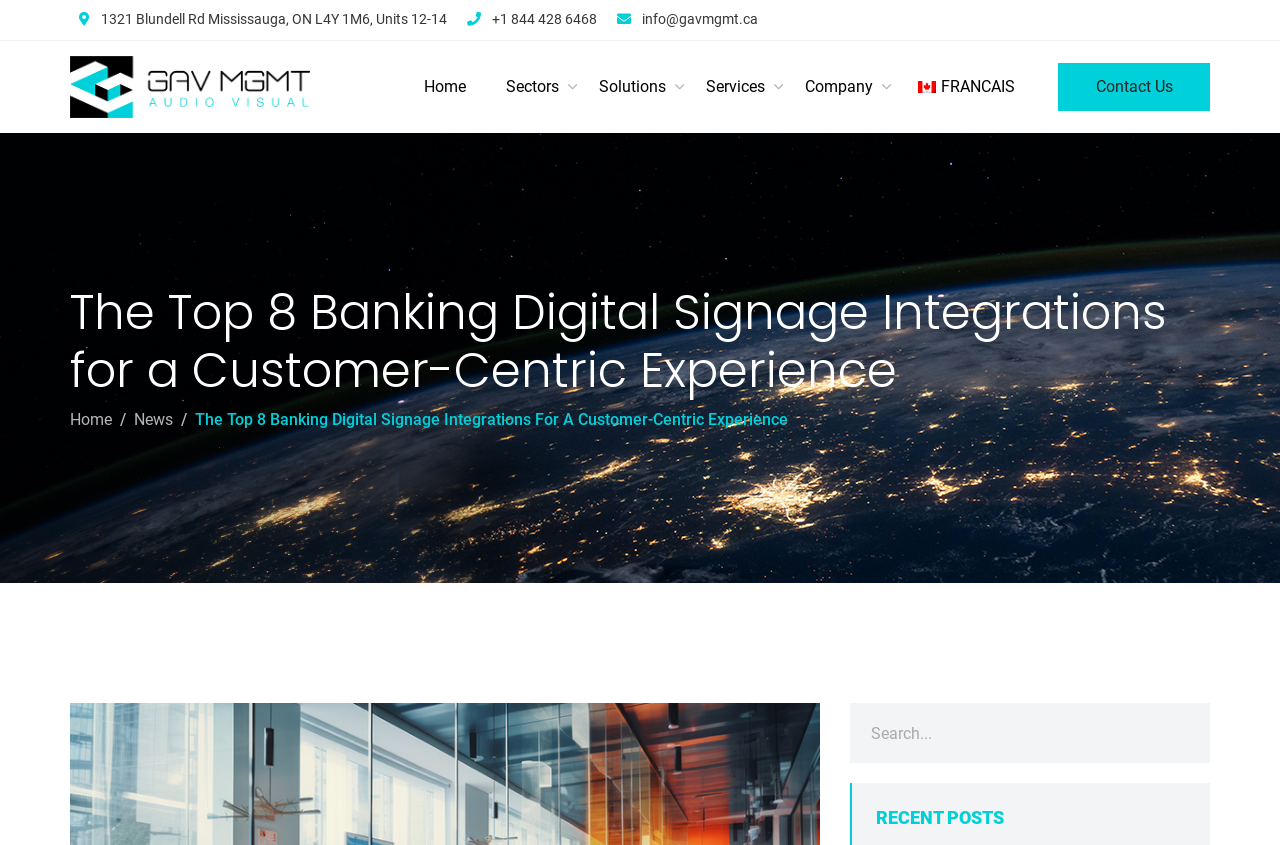What is the company's email address?
Ensure your answer is thorough and detailed.

I found the company's email address by looking at the top section of the webpage, where the contact information is usually displayed. The email address is listed as 'info@gavmgmt.ca'.